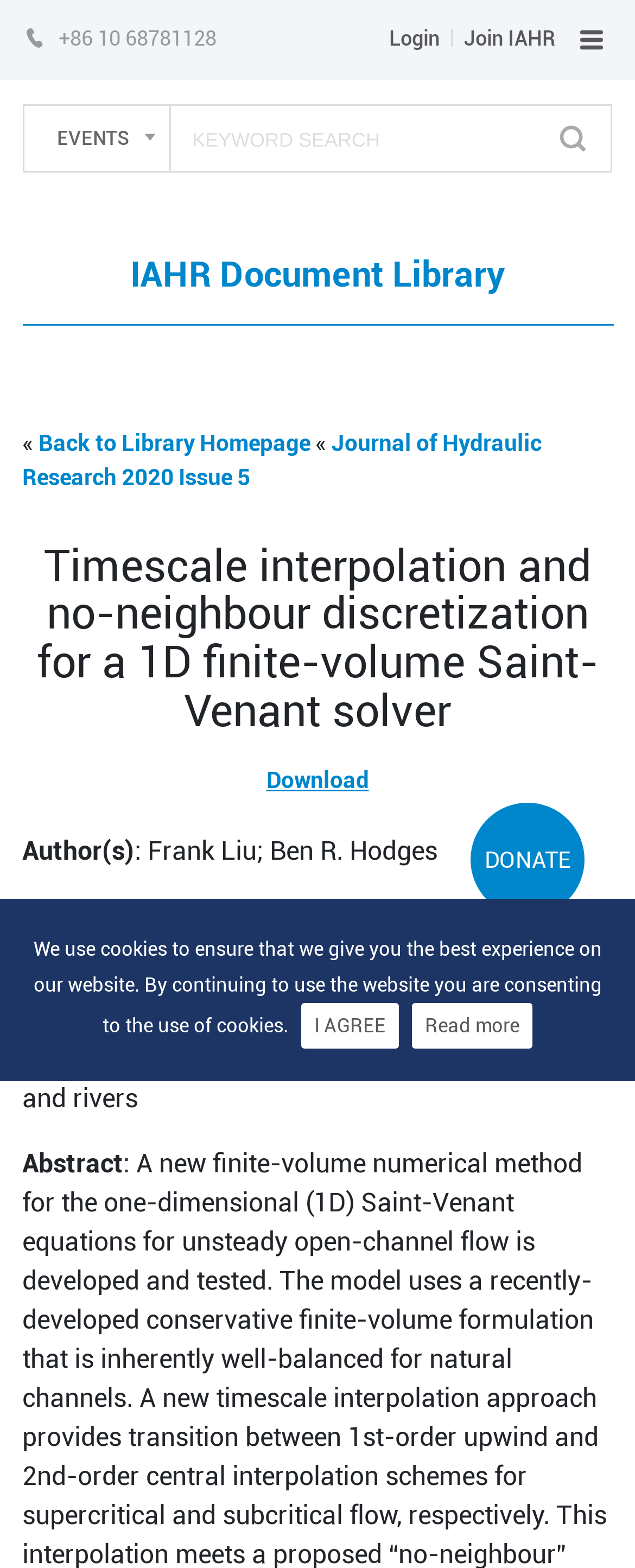Find the bounding box coordinates of the clickable element required to execute the following instruction: "login to the system". Provide the coordinates as four float numbers between 0 and 1, i.e., [left, top, right, bottom].

[0.613, 0.017, 0.692, 0.032]